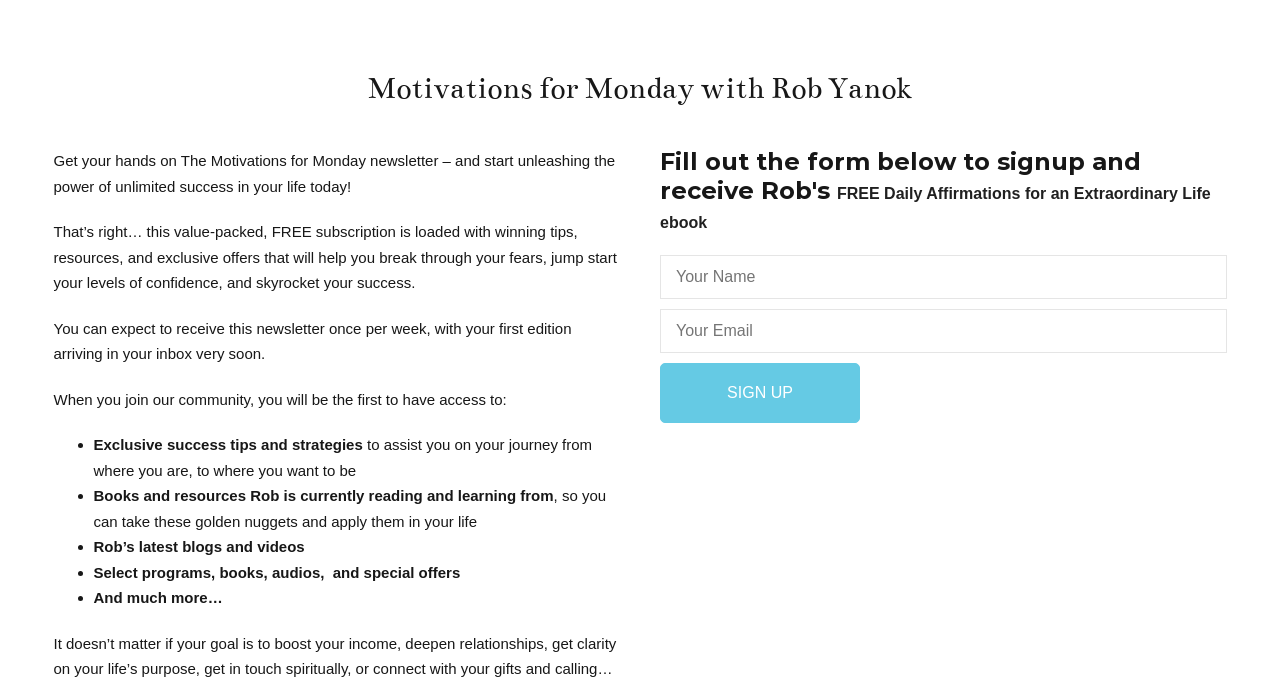What is the title of the newsletter? Look at the image and give a one-word or short phrase answer.

Motivations for Monday